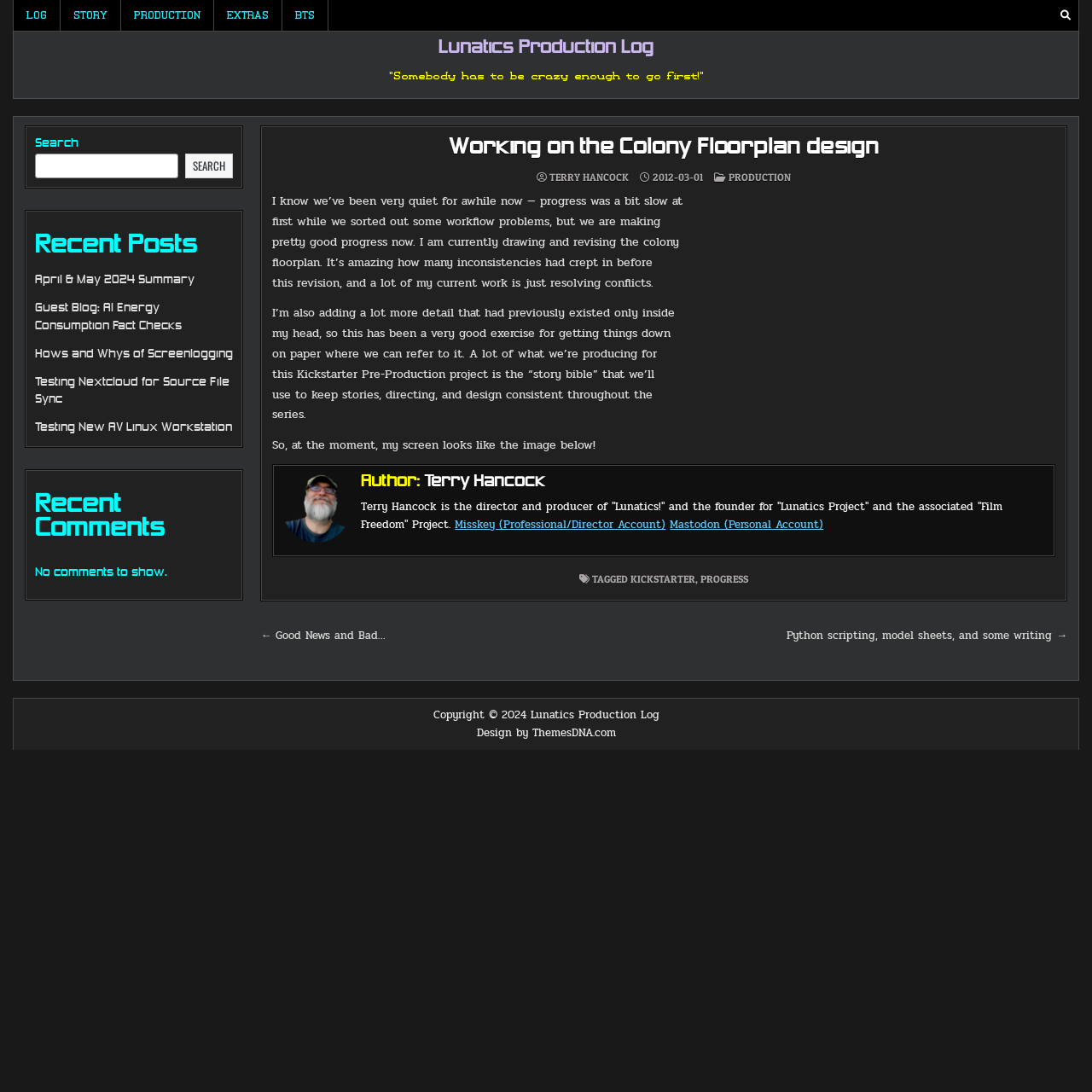What is the purpose of the 'story bible'?
Provide an in-depth and detailed explanation in response to the question.

I found the answer by reading the post content which mentions that the 'story bible' is used to keep stories, directing, and design consistent throughout the series, indicating that it is the purpose of the 'story bible'.